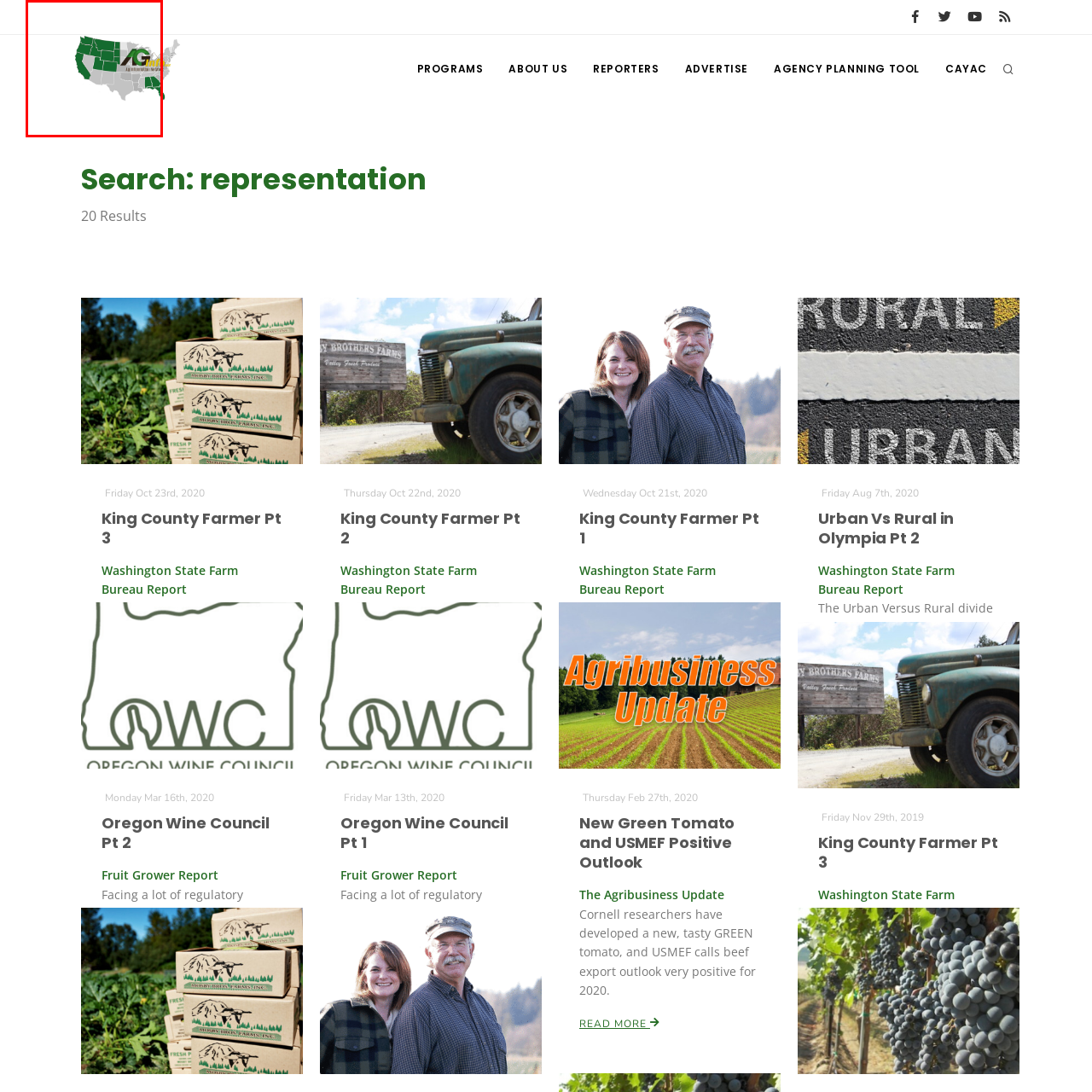Focus on the section encased in the red border, What is the primary focus of the AG Information Network? Give your response as a single word or phrase.

Agricultural news and information